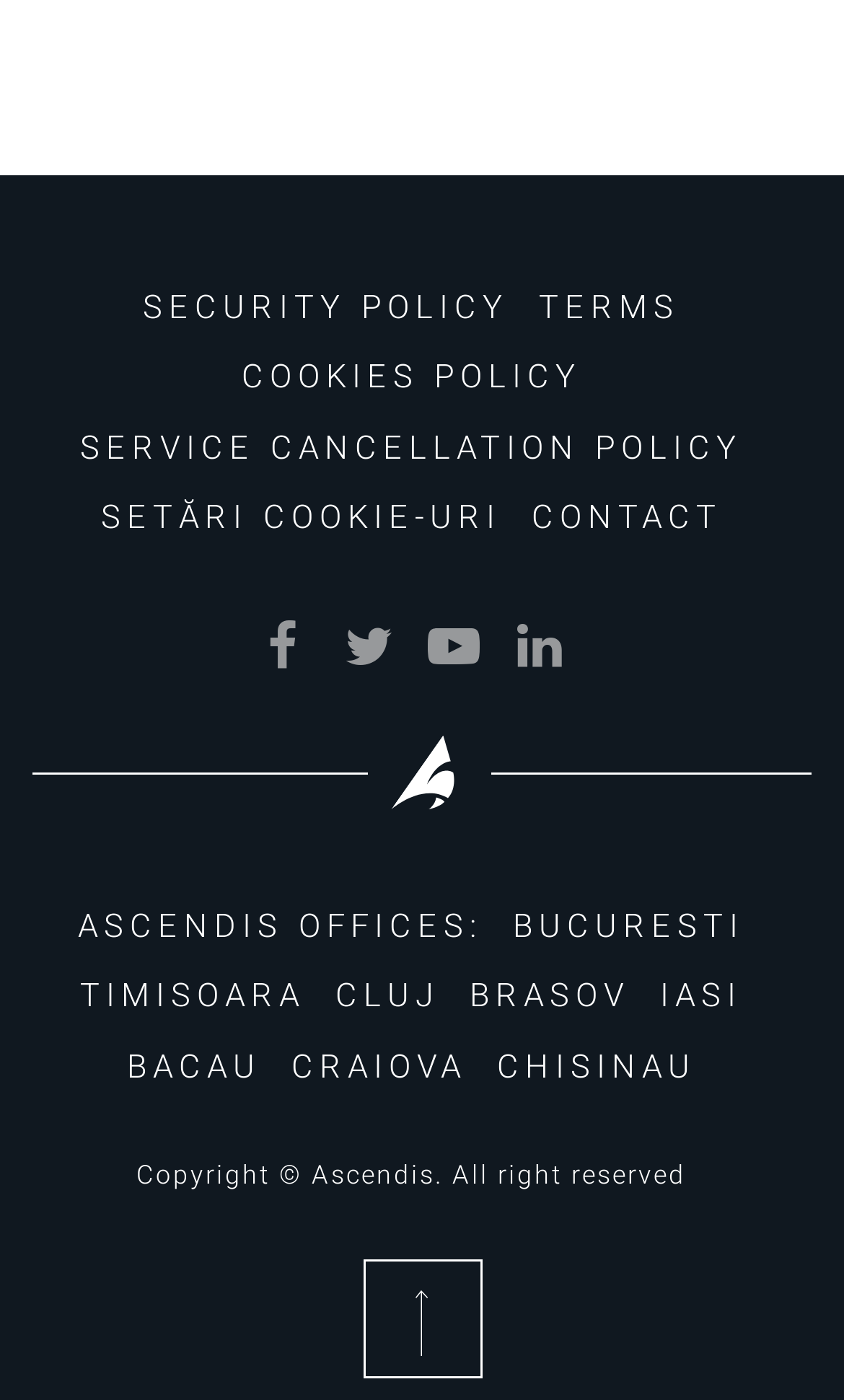Please identify the coordinates of the bounding box for the clickable region that will accomplish this instruction: "Contact us".

[0.629, 0.353, 0.855, 0.388]